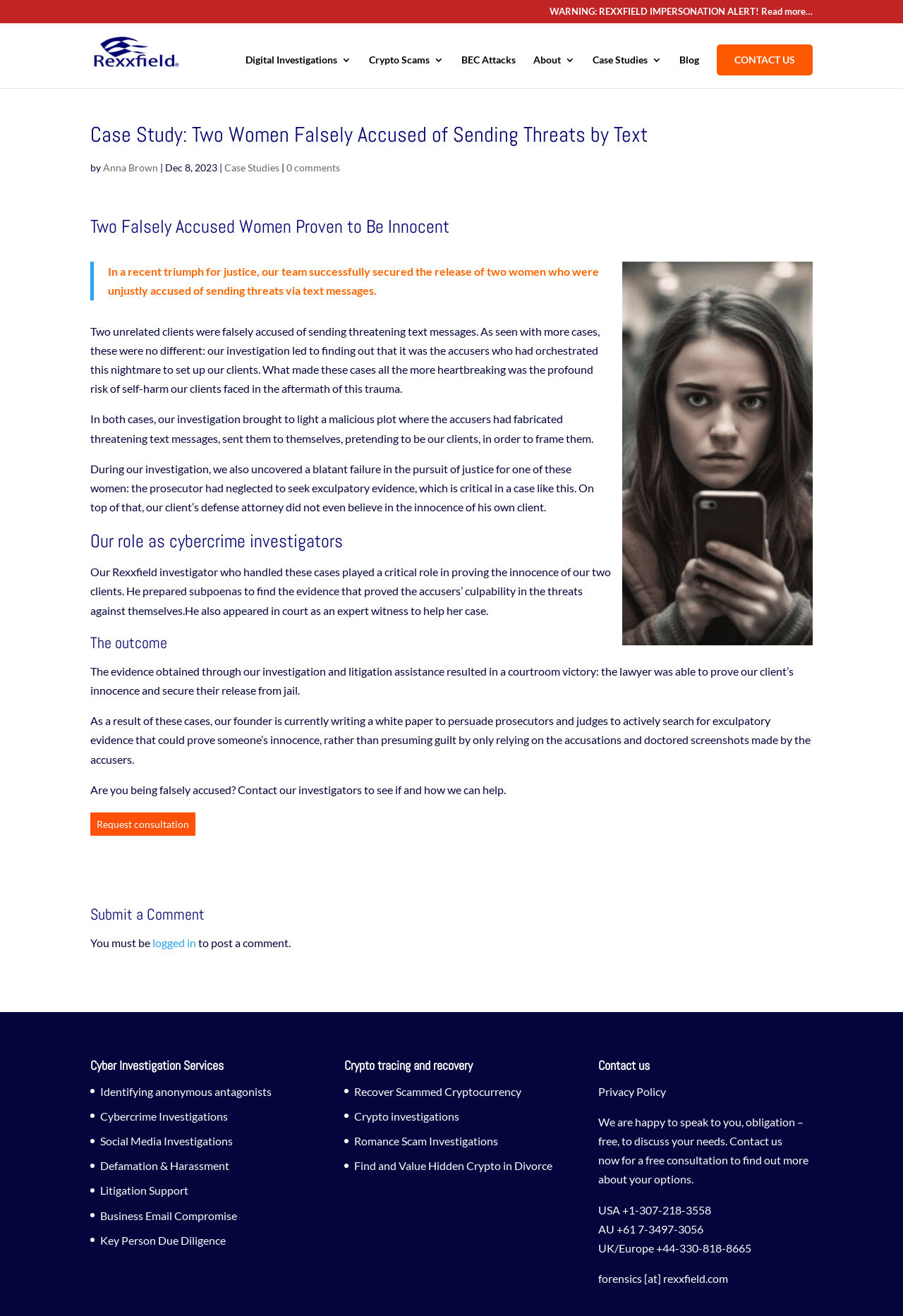Bounding box coordinates are specified in the format (top-left x, top-left y, bottom-right x, bottom-right y). All values are floating point numbers bounded between 0 and 1. Please provide the bounding box coordinate of the region this sentence describes: Key Person Due Diligence

[0.111, 0.937, 0.25, 0.947]